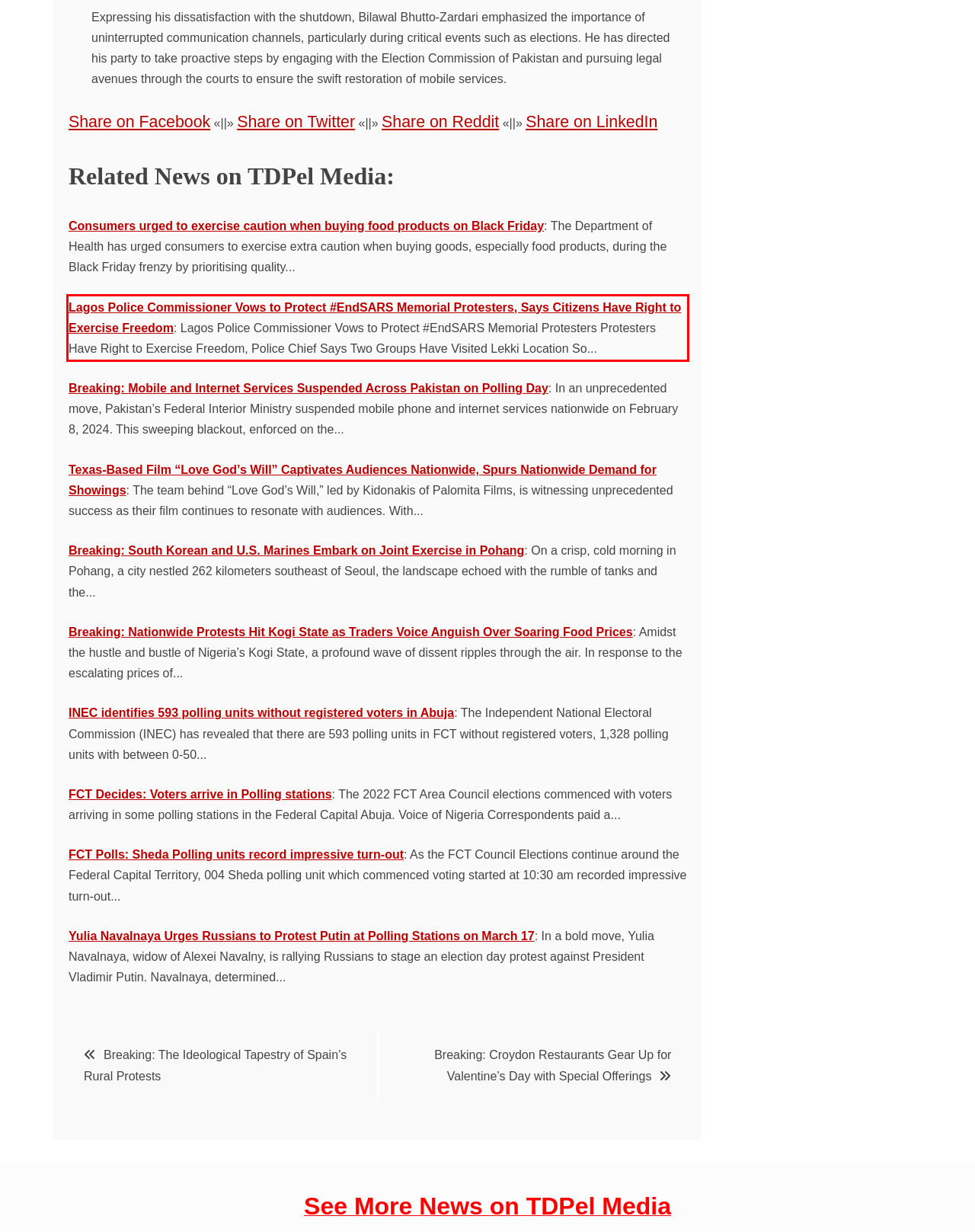Your task is to recognize and extract the text content from the UI element enclosed in the red bounding box on the webpage screenshot.

Lagos Police Commissioner Vows to Protect #EndSARS Memorial Protesters, Says Citizens Have Right to Exercise Freedom: Lagos Police Commissioner Vows to Protect #EndSARS Memorial Protesters Protesters Have Right to Exercise Freedom, Police Chief Says Two Groups Have Visited Lekki Location So...